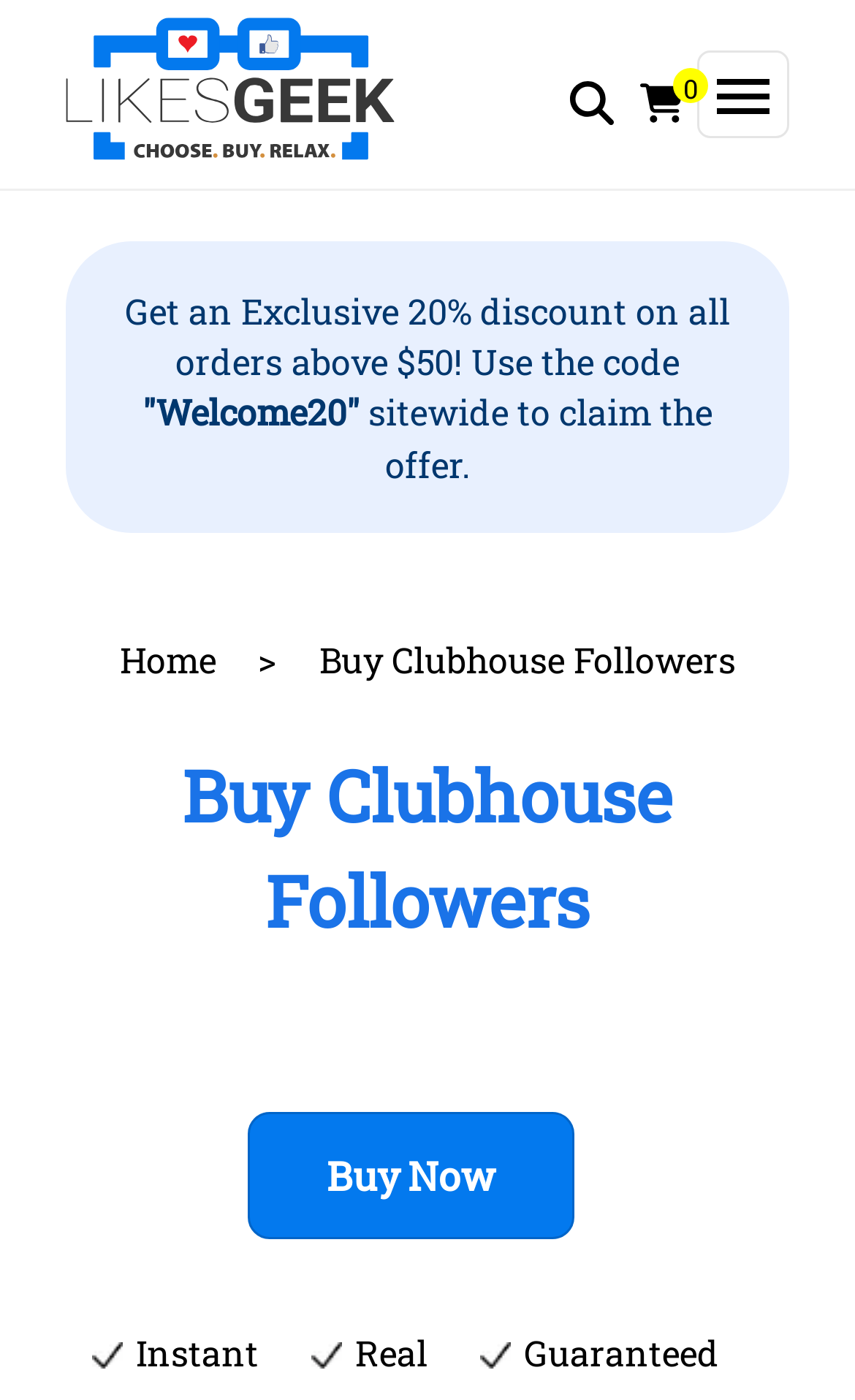Provide a comprehensive caption for the webpage.

The webpage is about buying Clubhouse followers and promoting engagement on the platform. At the top left, there is a link to "Buy Facebook Likes" with an accompanying image. Next to it, there is a search button with a magnifying glass icon. On the top right, there are two buttons with numbers, likely indicating a counter or a menu toggle.

Below the top section, there is a prominent offer announcement, stating that users can get an exclusive 20% discount on all orders above $50 by using the code "Welcome20". This offer is situated in the middle of the page, spanning almost the entire width.

Underneath the offer, there are three main sections. On the left, there is a navigation menu with links to "Home" and "Buy Clubhouse Followers". In the center, there is a heading that reads "Buy Clubhouse Followers" and a call-to-action button to "Buy Now". On the right, there are three short descriptions, "Instant", "Real", and "Guaranteed", likely highlighting the benefits of buying followers.

Overall, the webpage is focused on promoting the service of buying Clubhouse followers and encouraging users to take action with a prominent offer and clear calls-to-action.